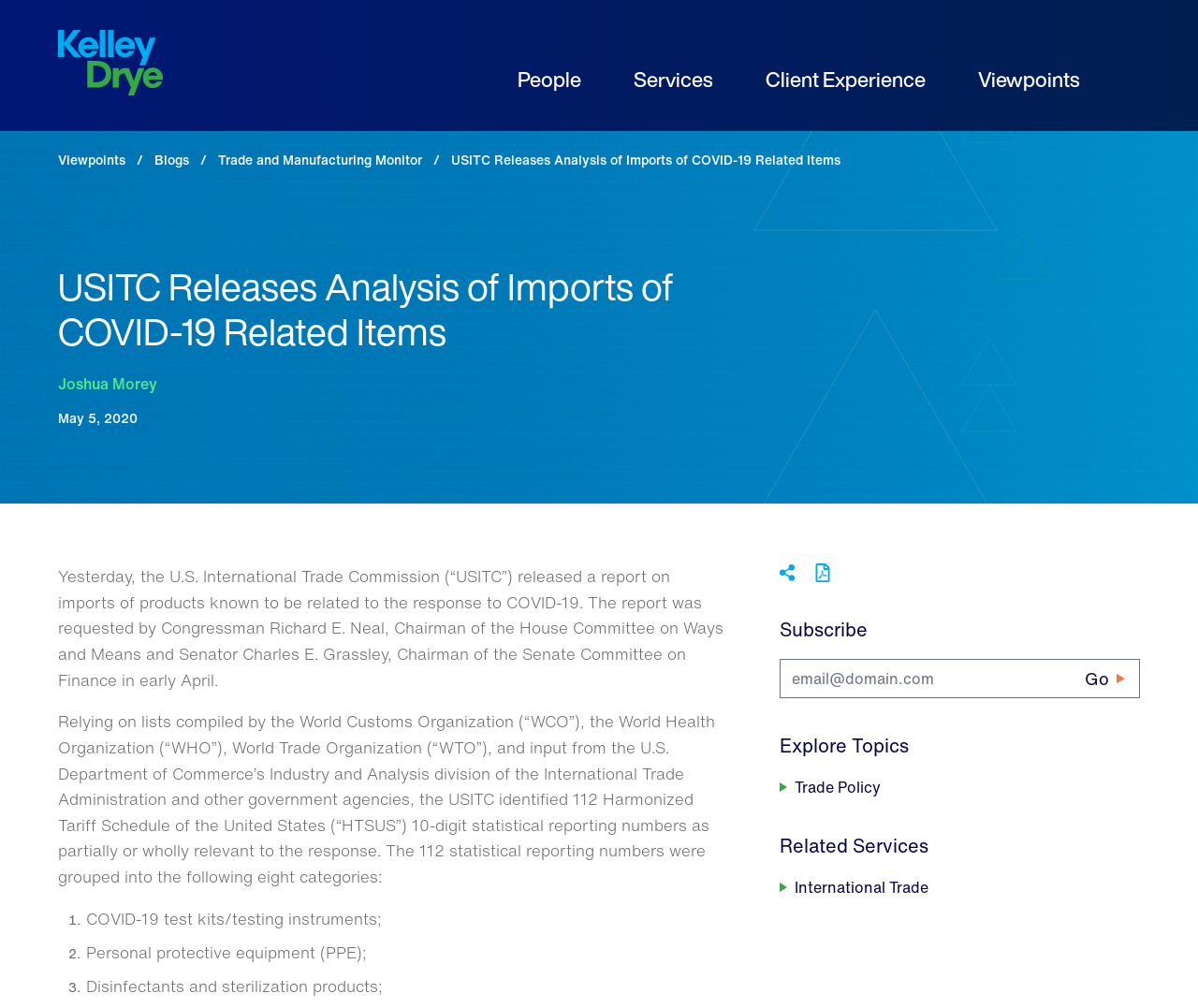Detail the features and information presented on the webpage.

The webpage appears to be a blog post or article from Kelley Drye & Warren LLP, a law firm. At the top, there is a navigation menu with links to "Home", "People", "Services", "Client Experience", and "Viewpoints". On the top right, there is a menu toggle button.

Below the navigation menu, there is a breadcrumbs navigation section that shows the current page's location within the website's hierarchy. The breadcrumbs section contains links to "Viewpoints", "Blogs", and the current page's title, "USITC Releases Analysis of Imports of COVID-19 Related Items".

The main content of the page is a blog post with a heading that matches the page title. The post is written by Joshua Morey and was published on May 5, 2020. The article discusses a report released by the U.S. International Trade Commission (USITC) on imports of products related to the response to COVID-19.

The post is divided into sections, with the first section providing an introduction to the report. The second section lists eight categories of products related to COVID-19, including COVID-19 test kits, personal protective equipment, and disinfectants.

On the right side of the page, there are several sections, including a "Share this entry" button, a link to view the entry as a PDF, a subscription form to receive updates, and a section to explore related topics and services. The related topics and services include links to "Trade Policy" and "International Trade".